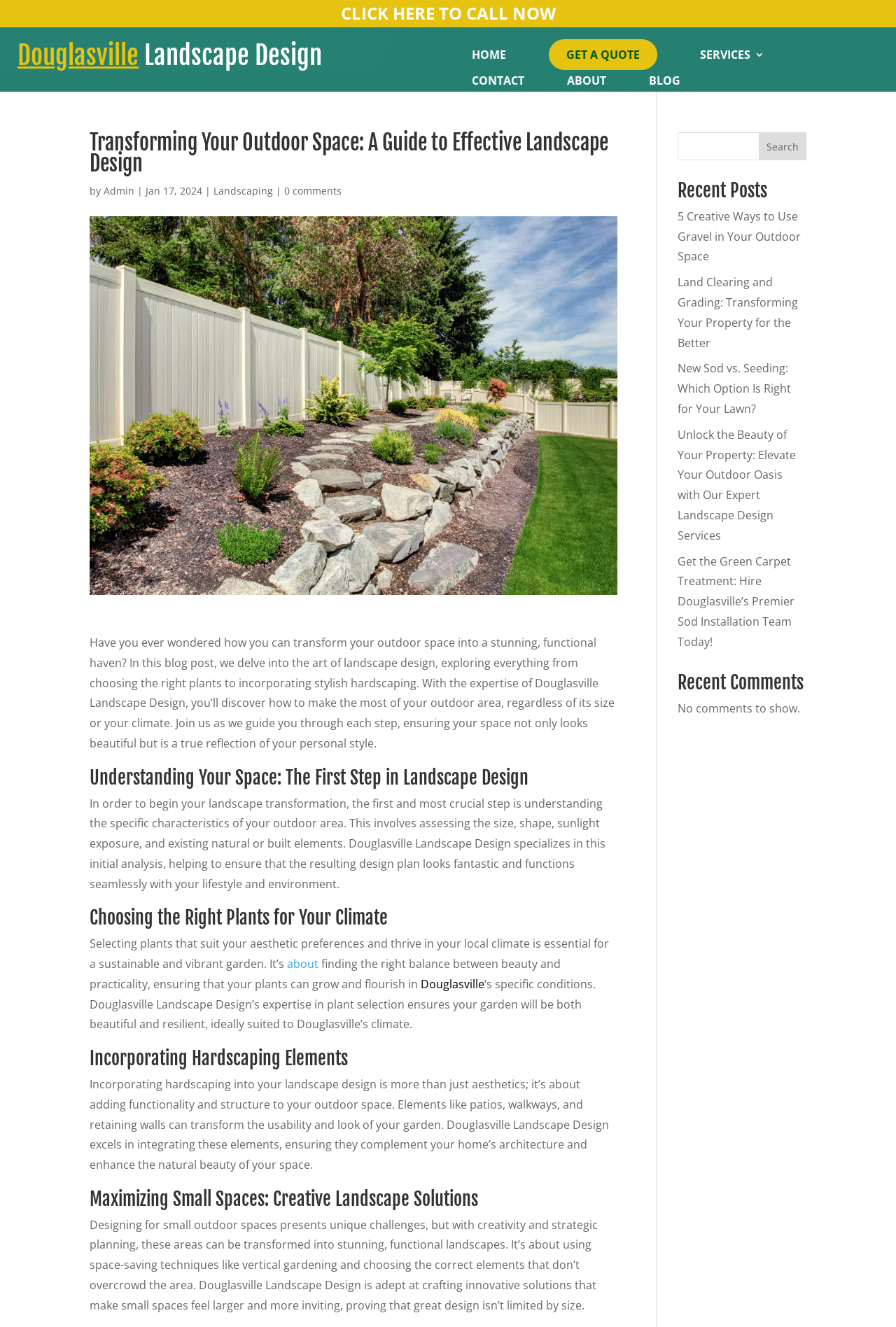Using the element description: "About", determine the bounding box coordinates. The coordinates should be in the format [left, top, right, bottom], with values between 0 and 1.

[0.632, 0.057, 0.676, 0.064]